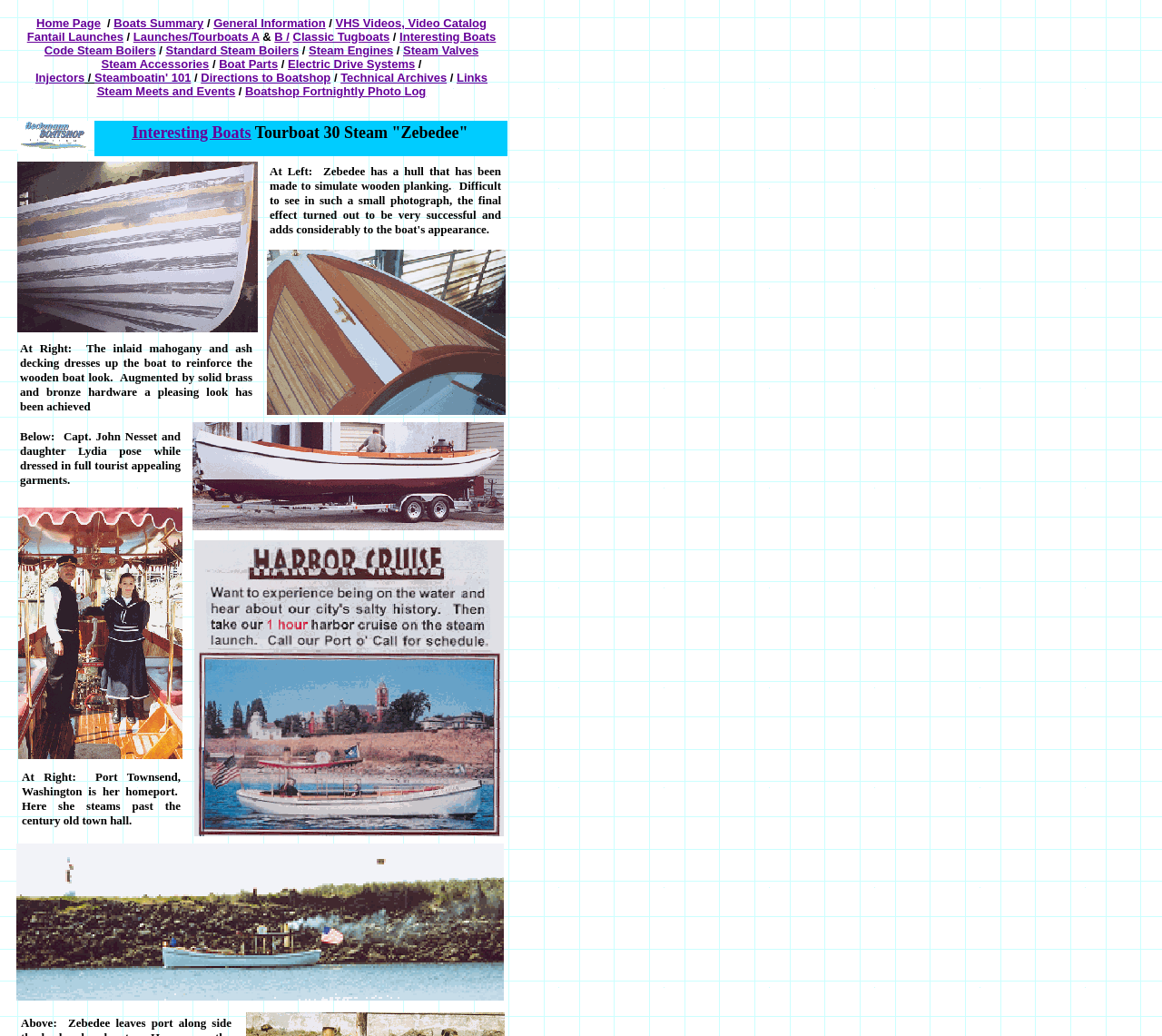Please answer the following question using a single word or phrase: 
What is the purpose of the 'Steamboatin' 101' section?

Educational resource